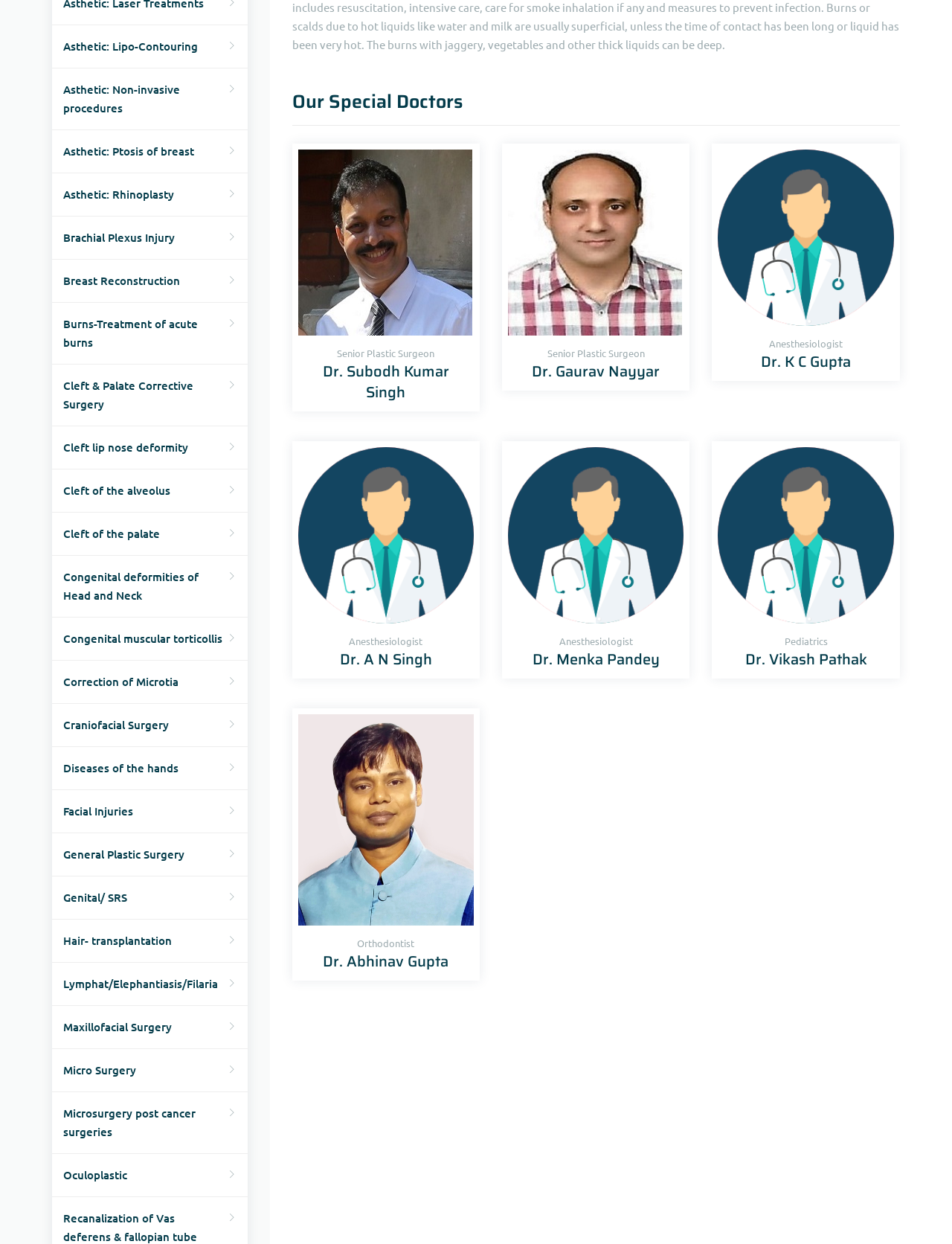Find and provide the bounding box coordinates for the UI element described here: "Burns-Treatment of acute burns". The coordinates should be given as four float numbers between 0 and 1: [left, top, right, bottom].

[0.055, 0.243, 0.26, 0.292]